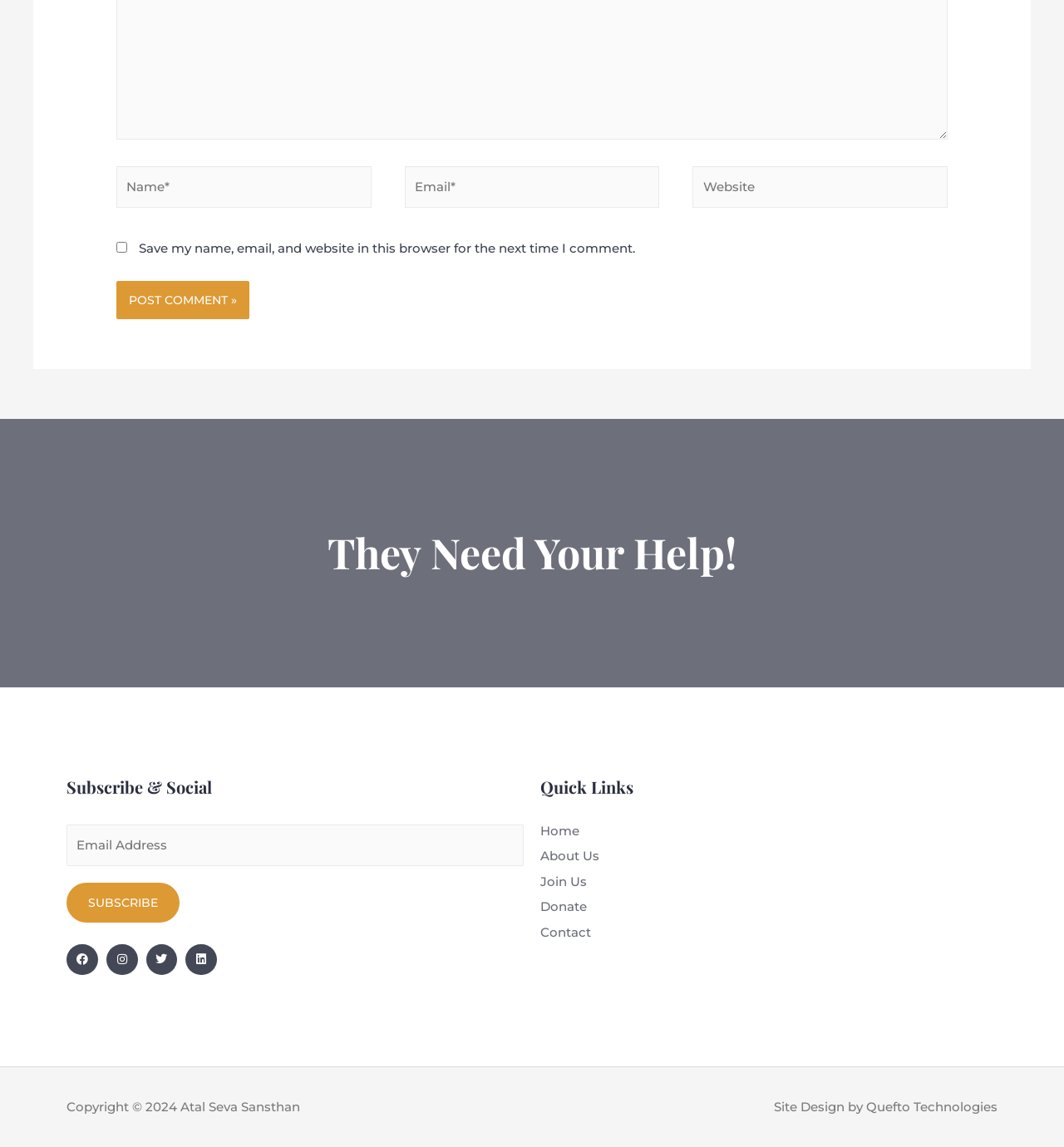Please mark the bounding box coordinates of the area that should be clicked to carry out the instruction: "Learn more about 'best hotels and resorts for accommodation'".

None